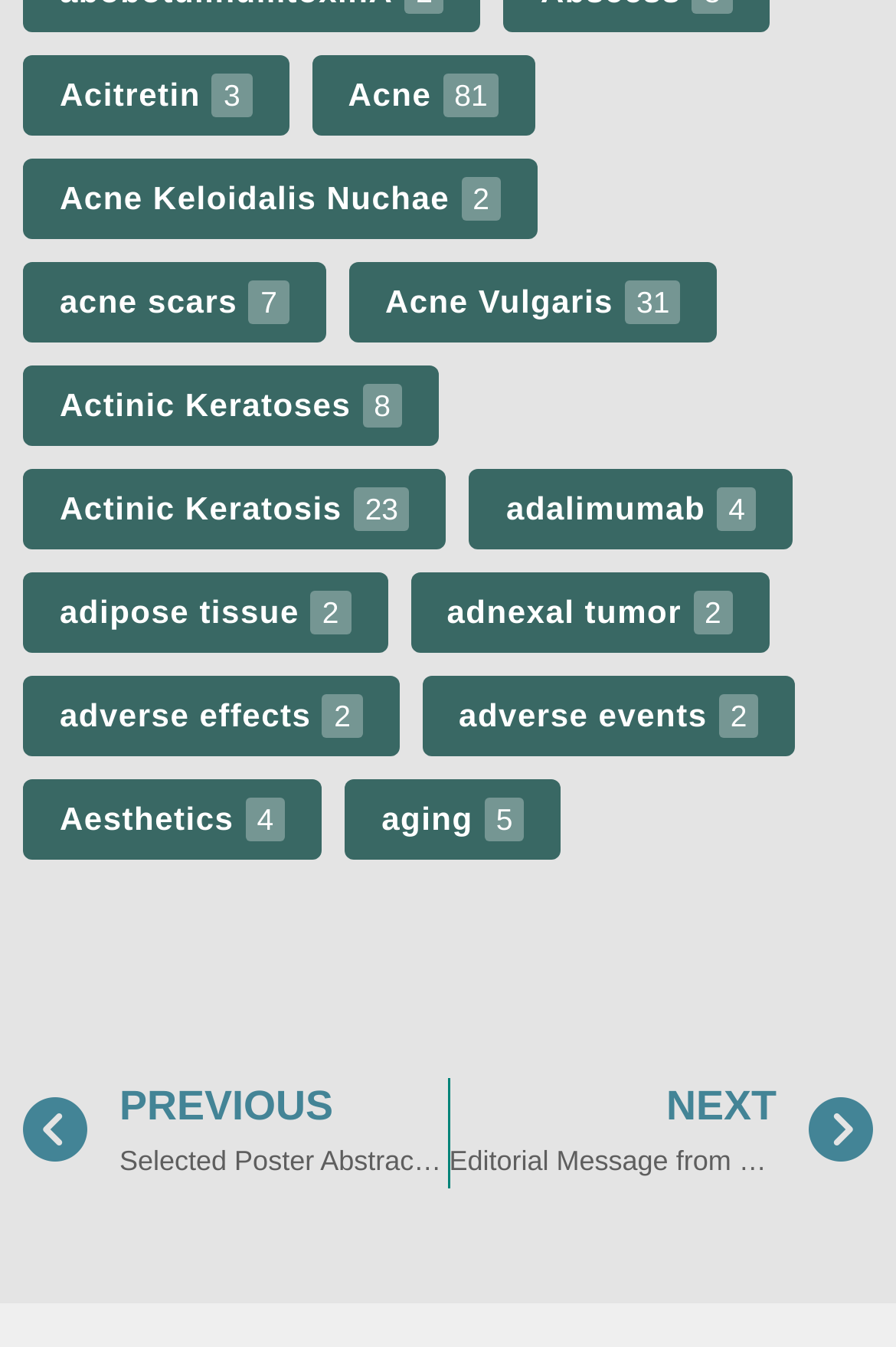Answer in one word or a short phrase: 
What is the position of the 'Aesthetics' link?

Middle left